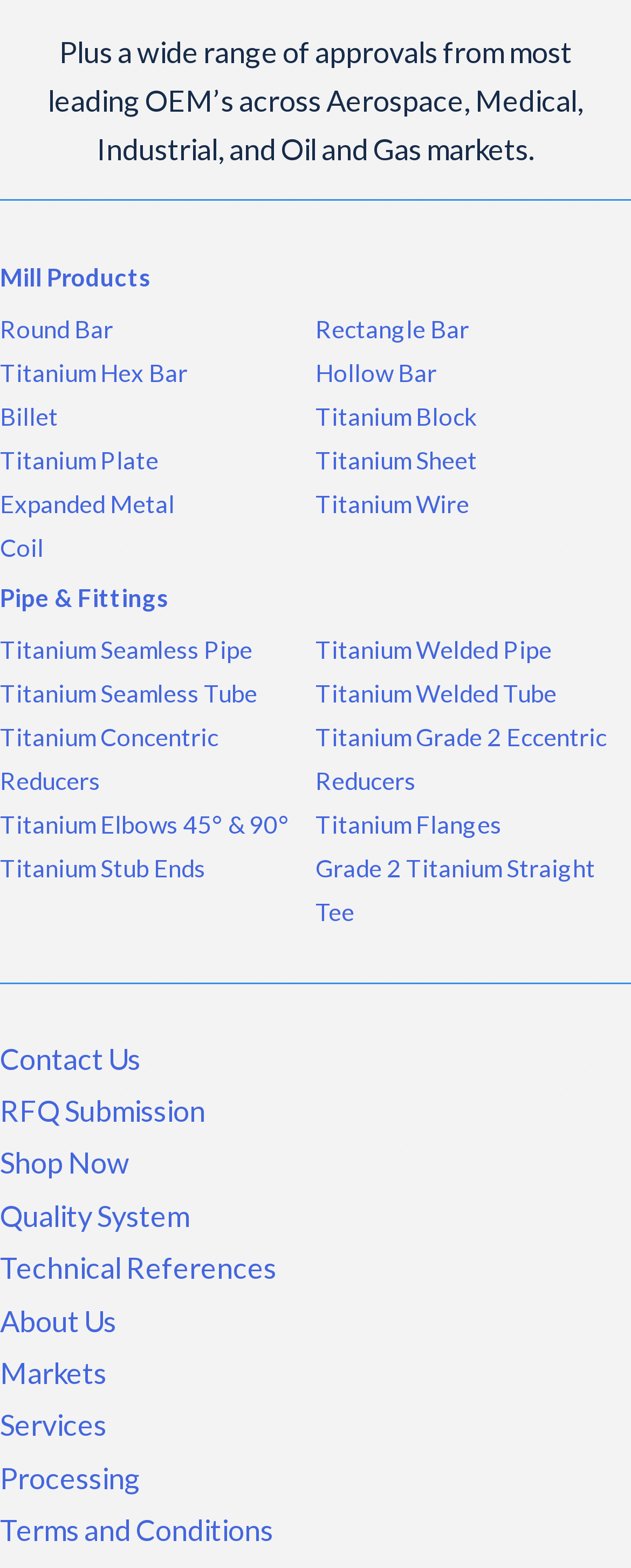What markets does the company serve?
Can you offer a detailed and complete answer to this question?

The static text at the top of the webpage mentions 'approvals from most leading OEM’s across Aerospace, Medical, Industrial, and Oil and Gas markets', indicating that the company serves these specific markets.